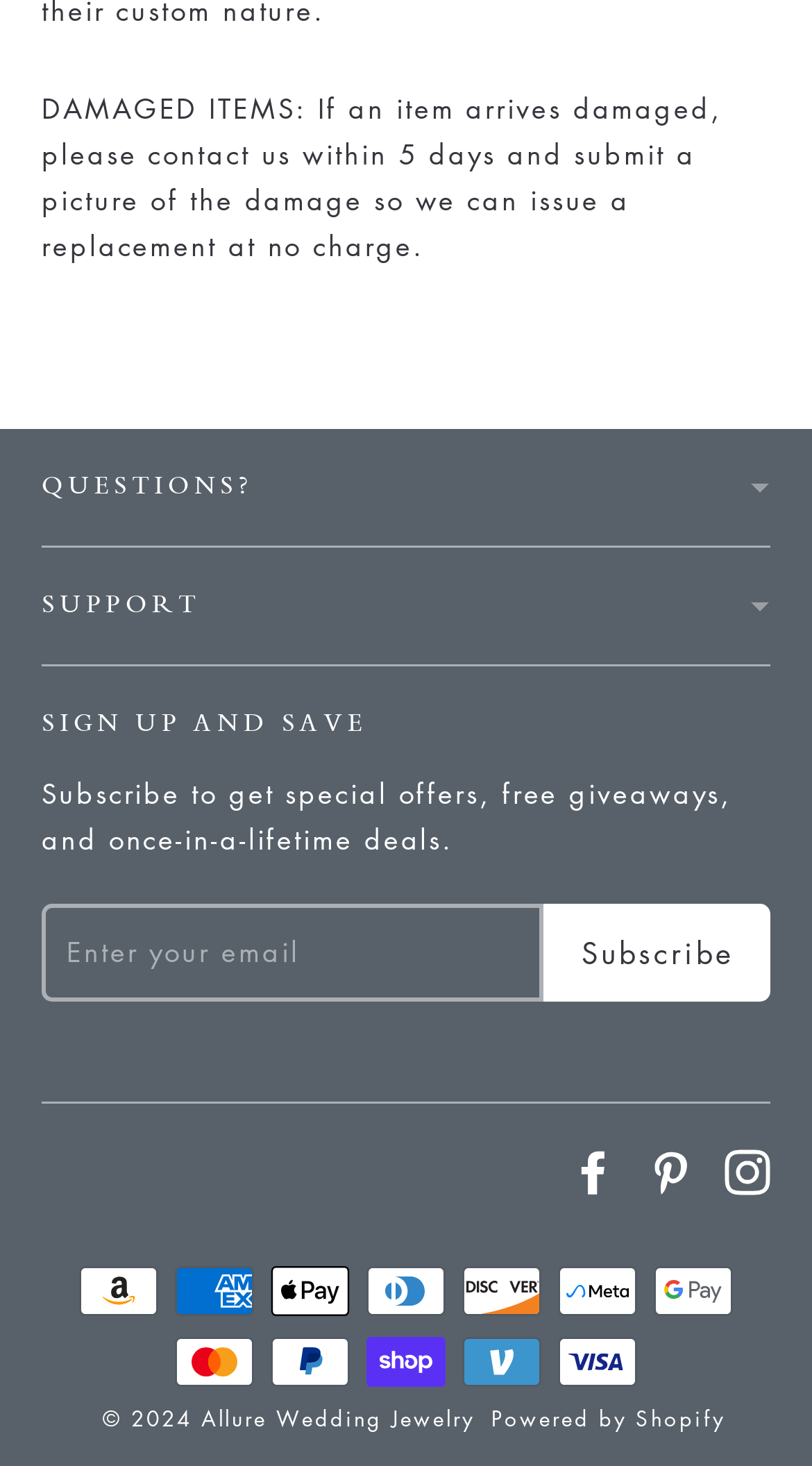Indicate the bounding box coordinates of the element that needs to be clicked to satisfy the following instruction: "Click the 'QUESTIONS?' button". The coordinates should be four float numbers between 0 and 1, i.e., [left, top, right, bottom].

[0.051, 0.293, 0.949, 0.372]